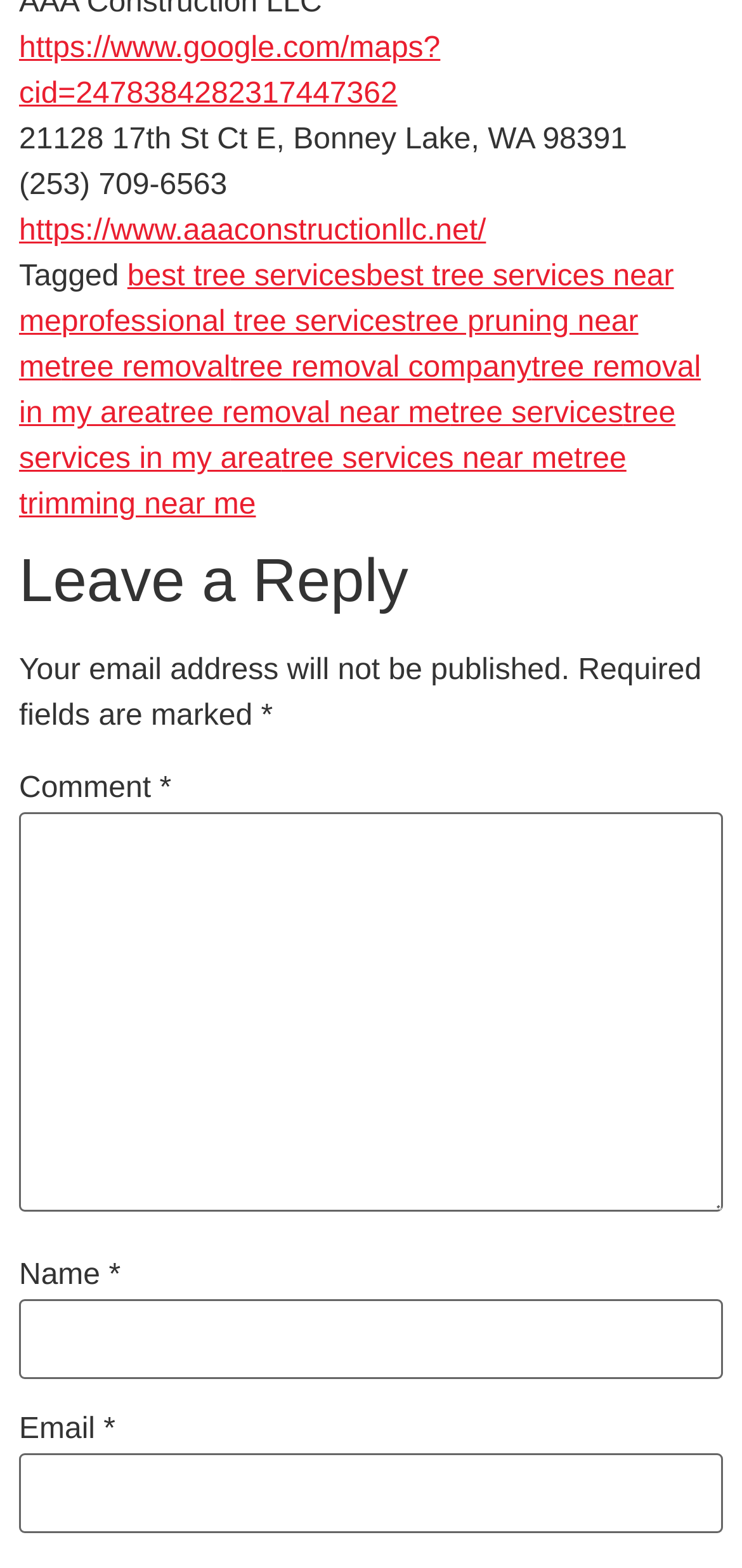Please identify the bounding box coordinates of the element's region that should be clicked to execute the following instruction: "enter your name". The bounding box coordinates must be four float numbers between 0 and 1, i.e., [left, top, right, bottom].

[0.026, 0.829, 0.974, 0.88]